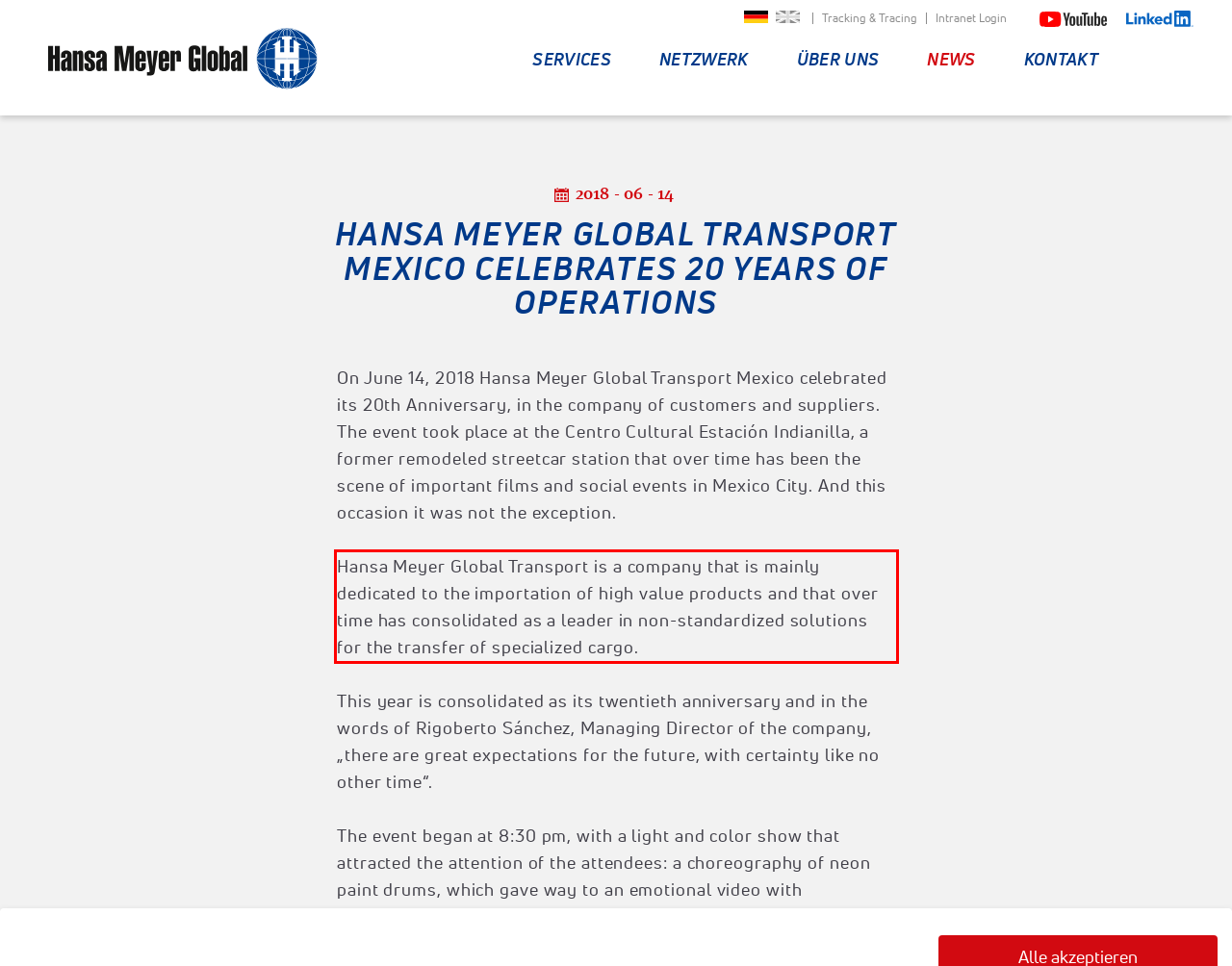Given a webpage screenshot, identify the text inside the red bounding box using OCR and extract it.

Hansa Meyer Global Transport is a company that is mainly dedicated to the importation of high value products and that over time has consolidated as a leader in non-standardized solutions for the transfer of specialized cargo.